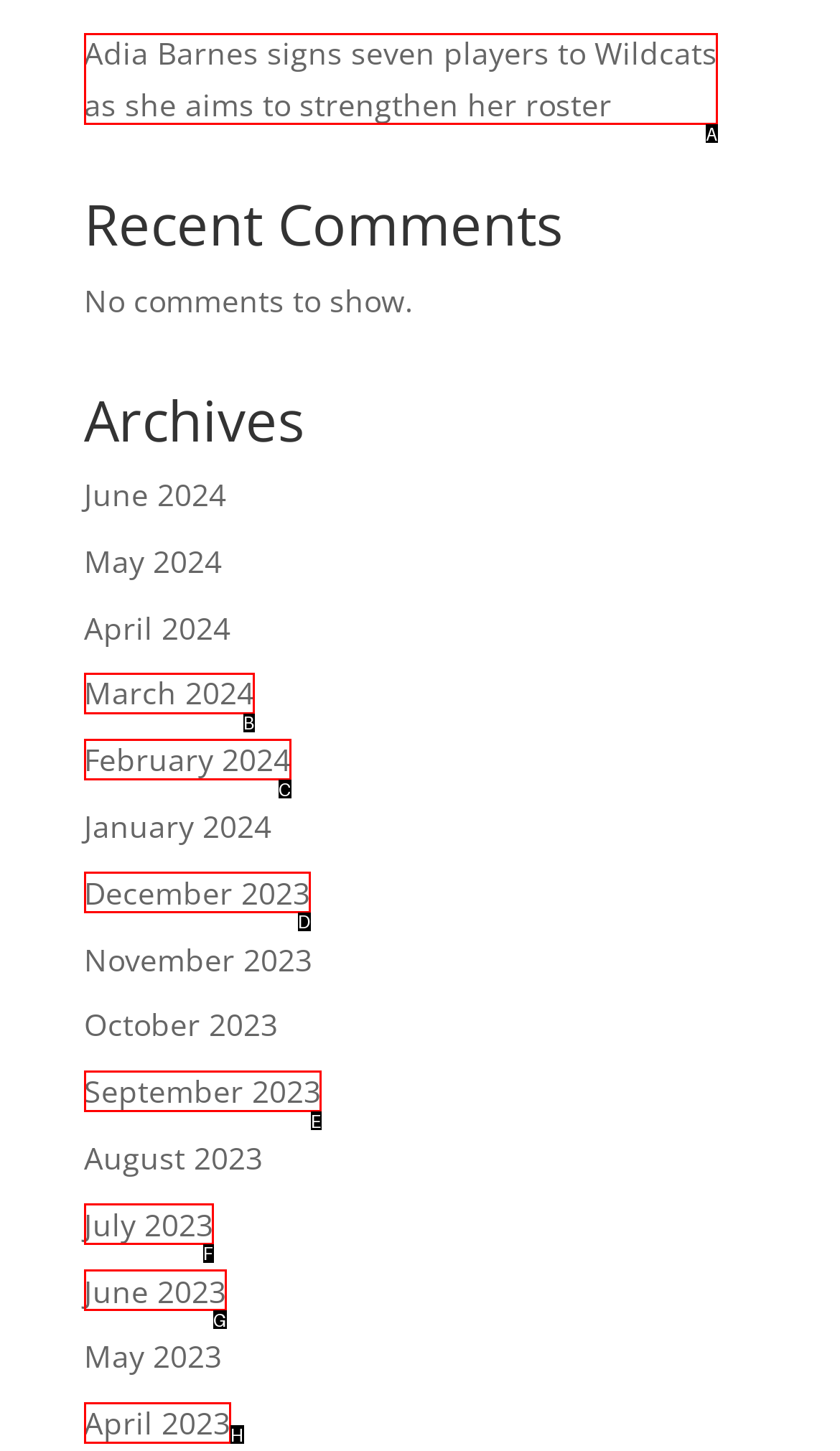Determine the letter of the UI element that you need to click to perform the task: Read recent news about Adia Barnes.
Provide your answer with the appropriate option's letter.

A